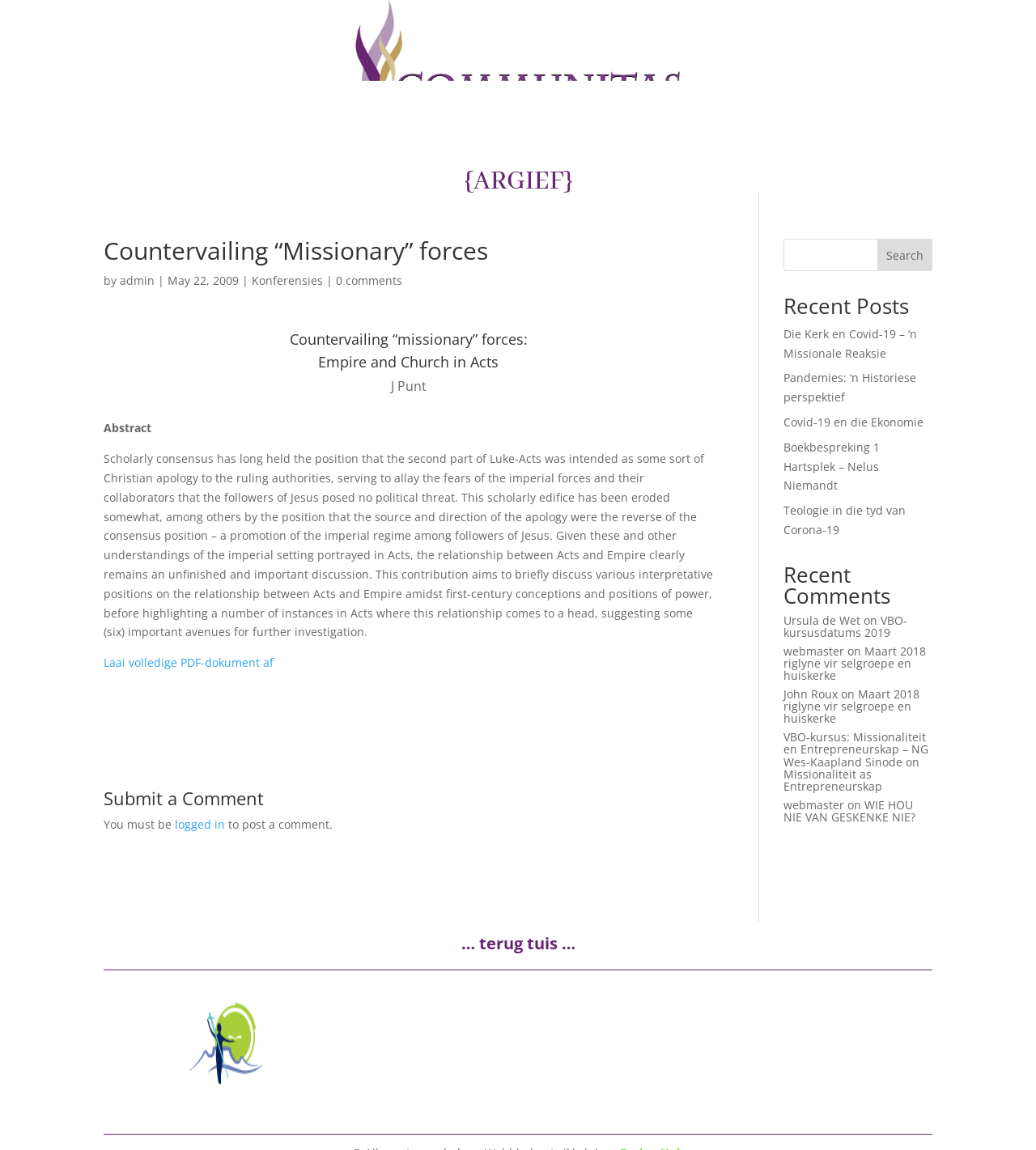Please locate the clickable area by providing the bounding box coordinates to follow this instruction: "Browse the 'Health' section".

None